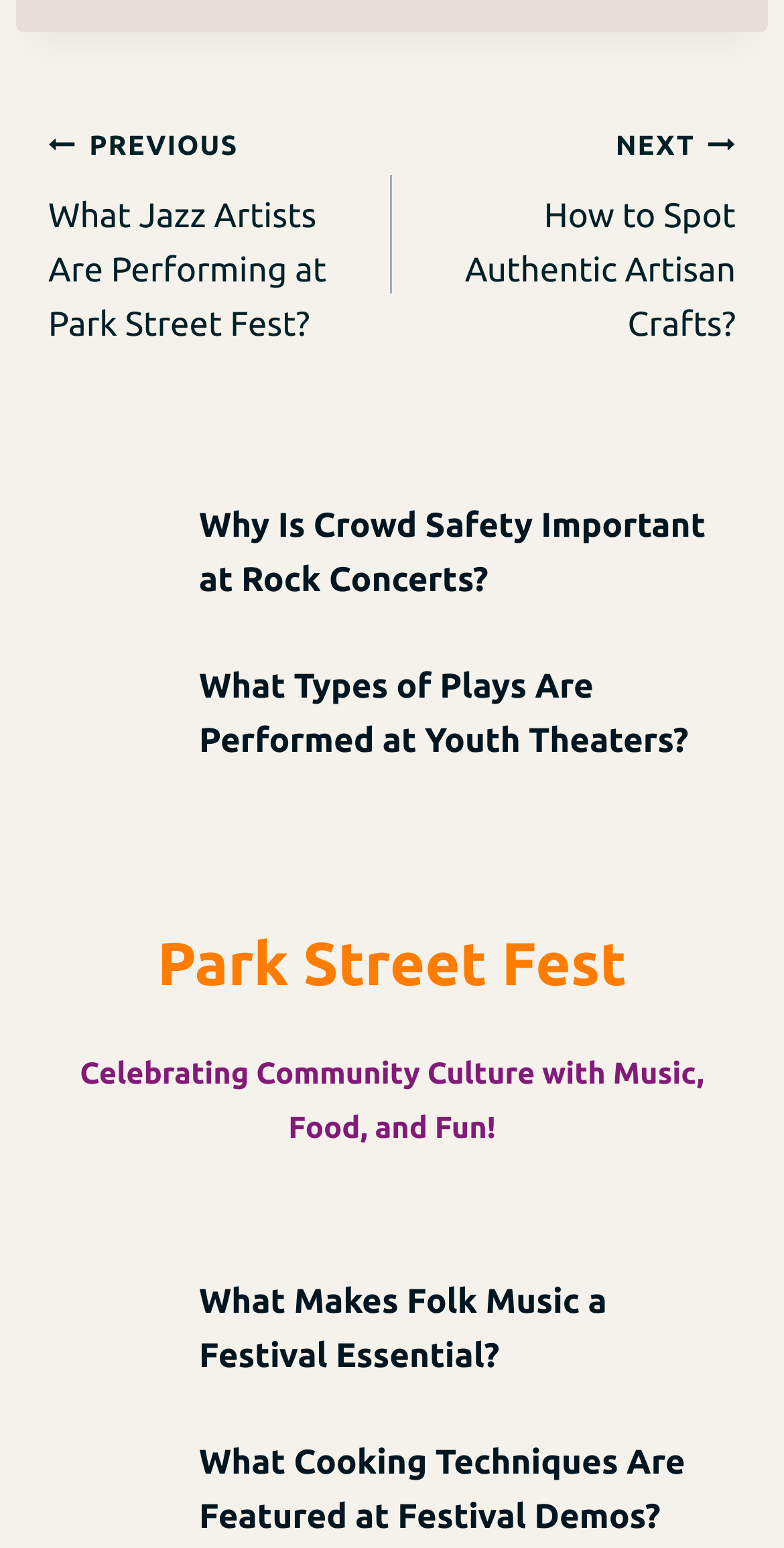Identify the bounding box coordinates of the region I need to click to complete this instruction: "Check 'More'".

None